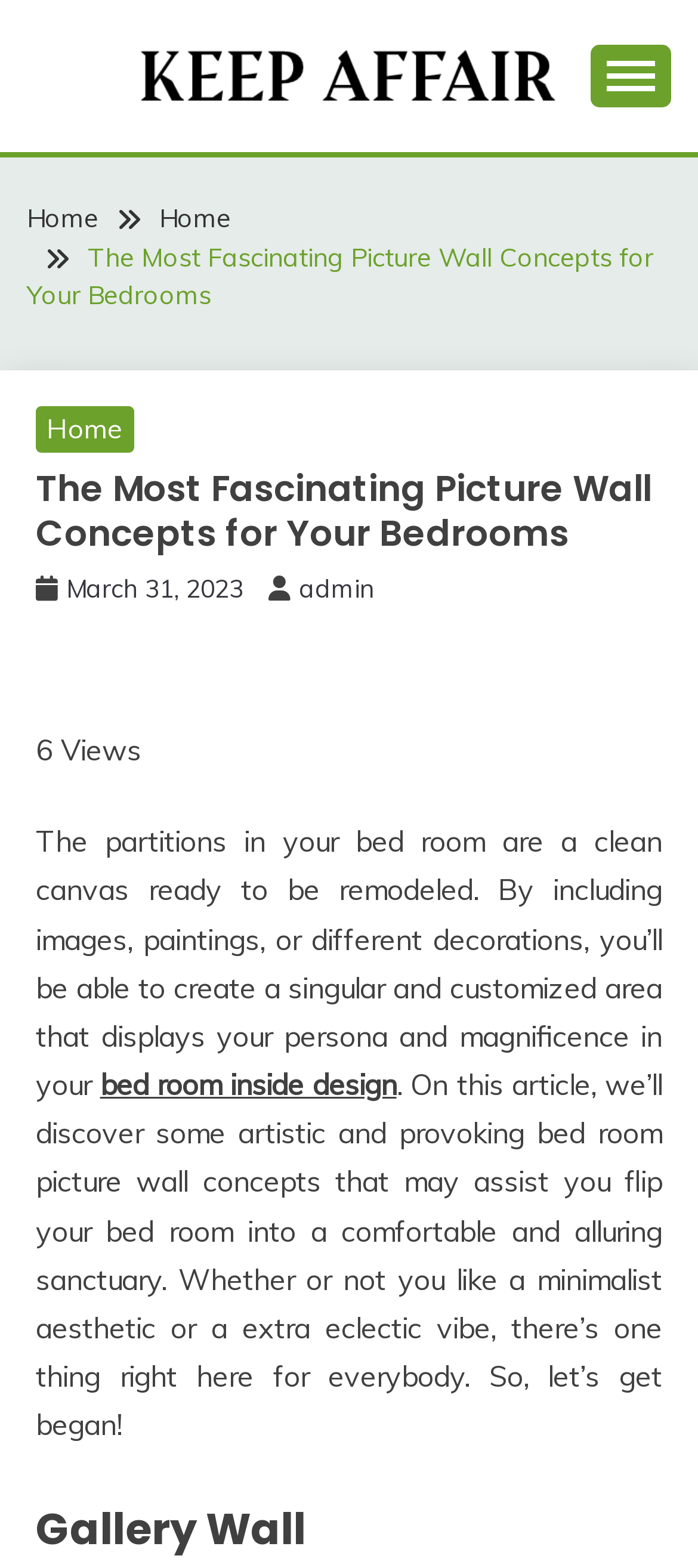Please identify the bounding box coordinates of the element that needs to be clicked to perform the following instruction: "Expand the primary menu".

[0.846, 0.028, 0.962, 0.068]